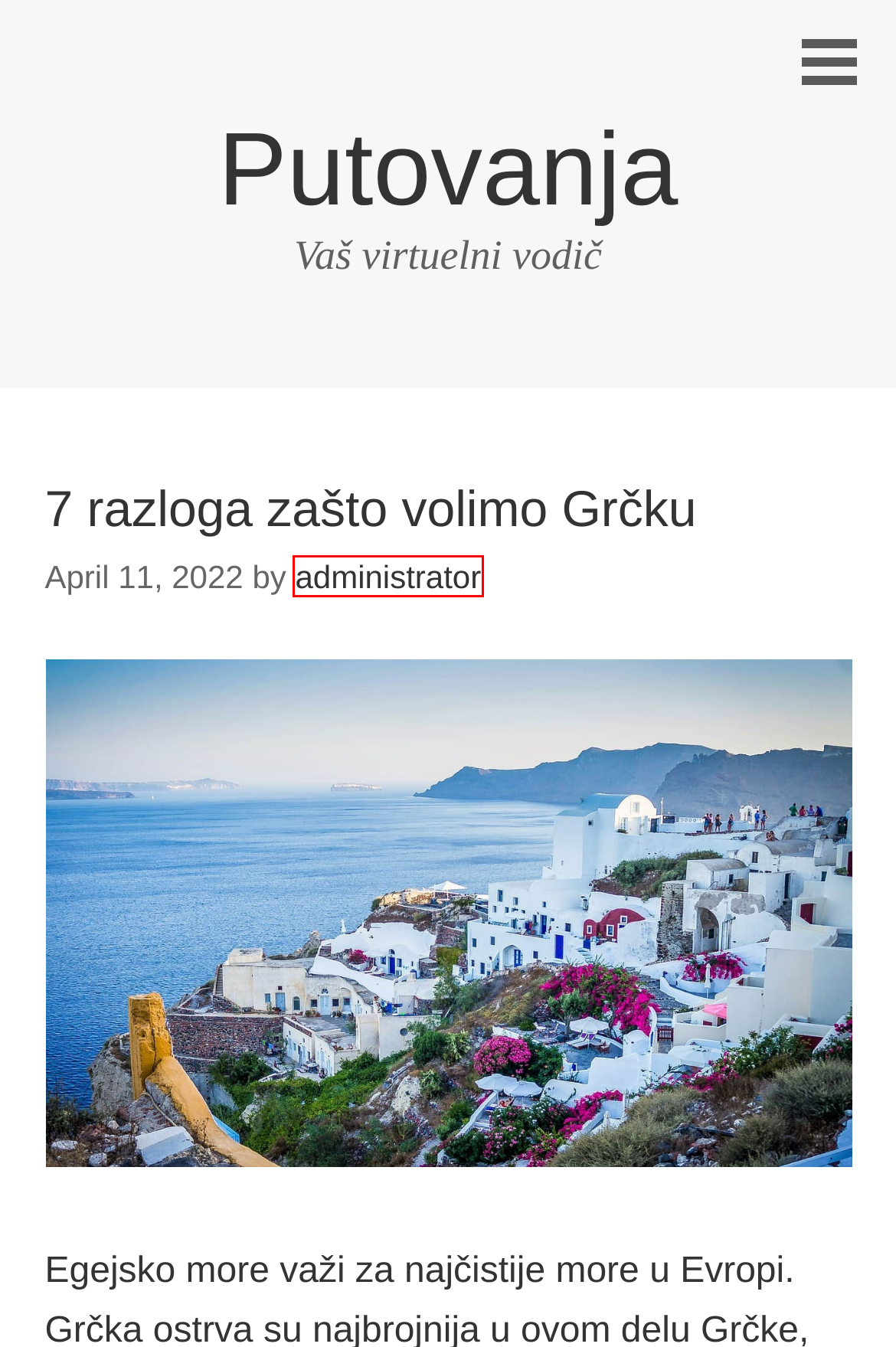Examine the screenshot of a webpage with a red bounding box around an element. Then, select the webpage description that best represents the new page after clicking the highlighted element. Here are the descriptions:
A. 7 razloga zašto volimo Grčku – Putovanja
B. letovanje 2022 – Putovanja
C. Kamakura – dragulj Japana – Putovanja
D. Main – Putovanja
E. administrator – Putovanja
F. grcka – Putovanja
G. Šta nikako ne smete propustiti da obiđete na Kritu – Putovanja
H. slovenija – Putovanja

E